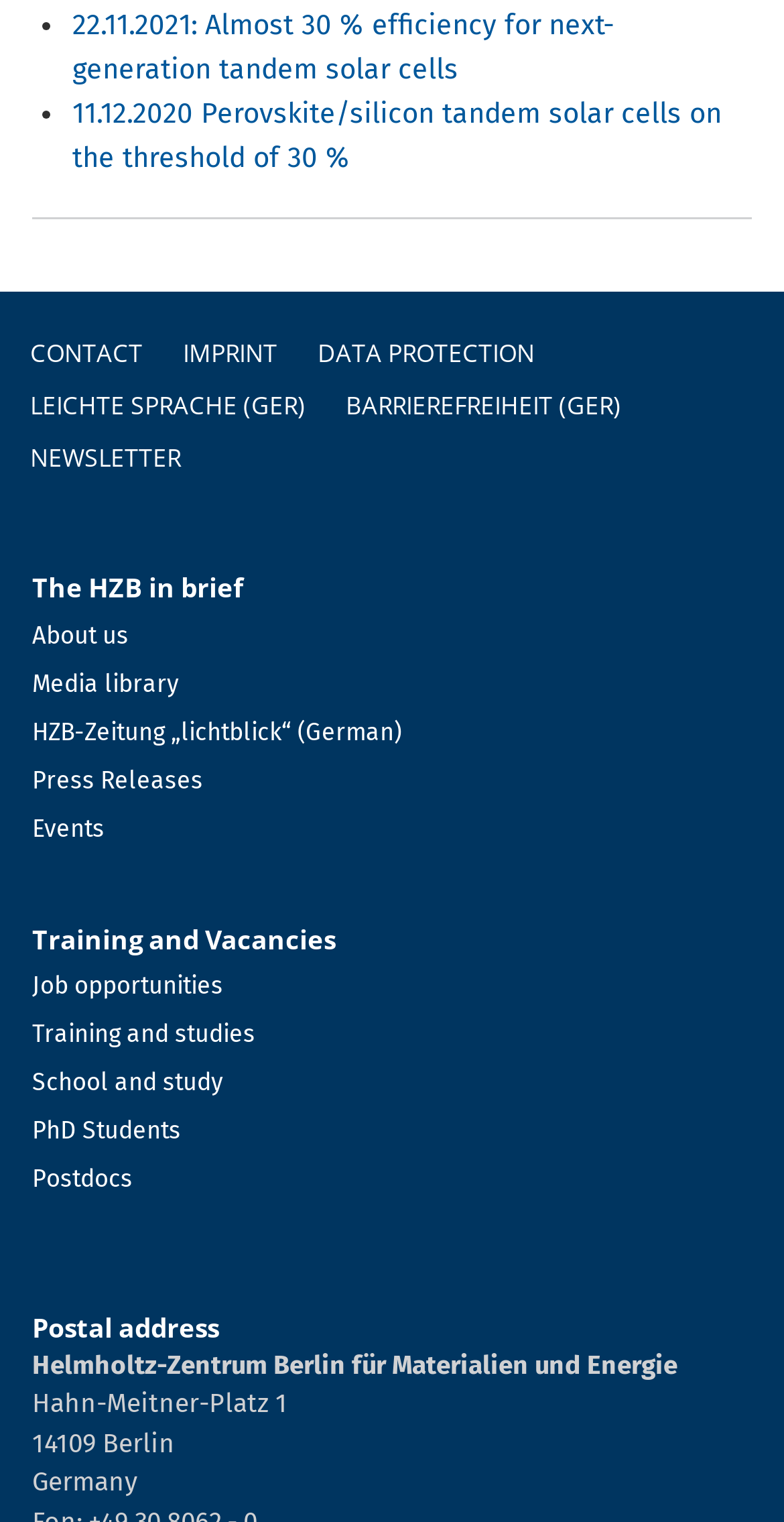Provide a brief response to the question below using one word or phrase:
What is the purpose of the 'Service links' section?

To provide quick access to important pages